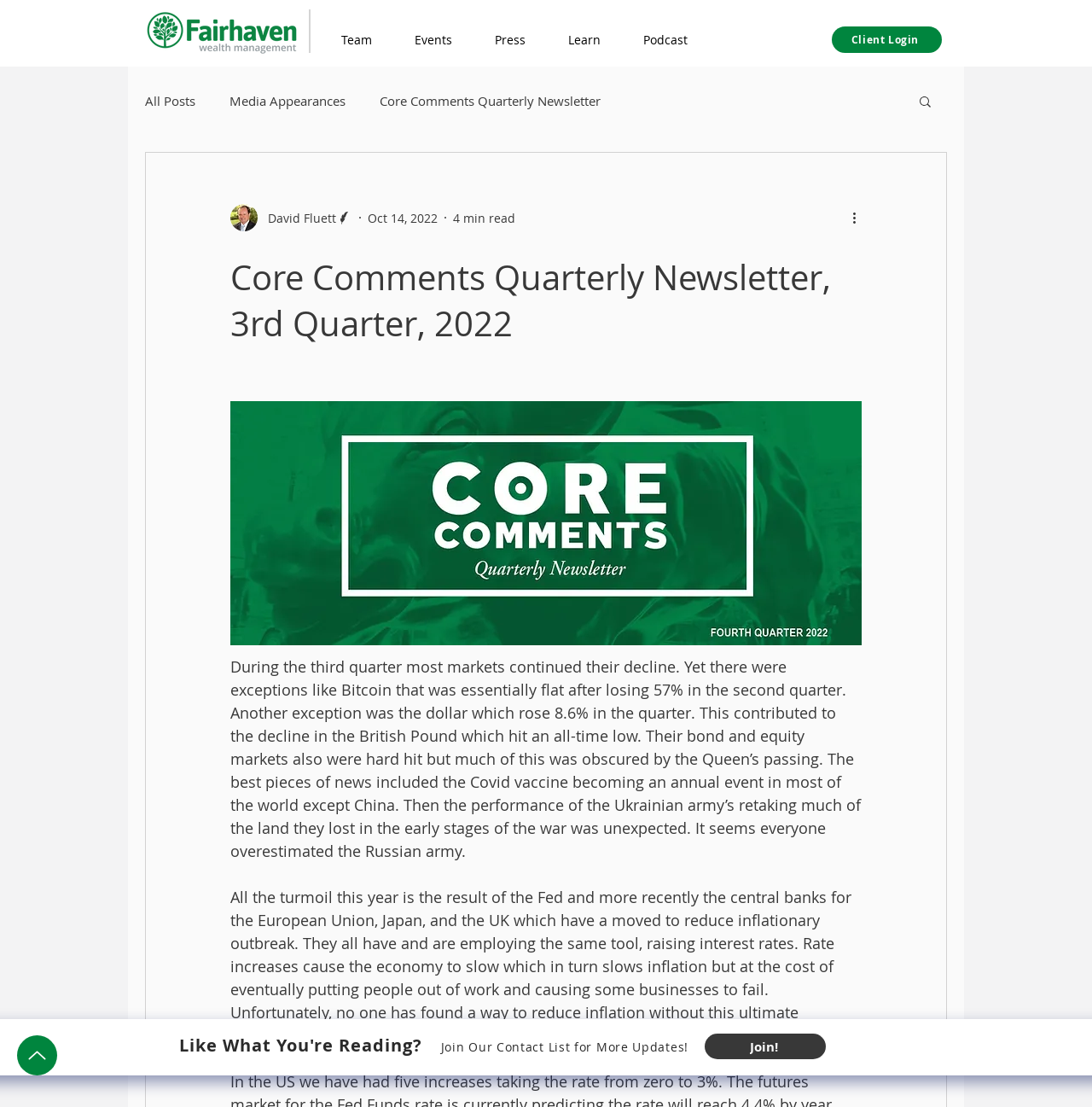How long does it take to read the article?
Carefully analyze the image and provide a detailed answer to the question.

The reading time of the article can be found below the author's name, which is written as '4 min read' with a bounding box coordinate of [0.415, 0.189, 0.472, 0.204].